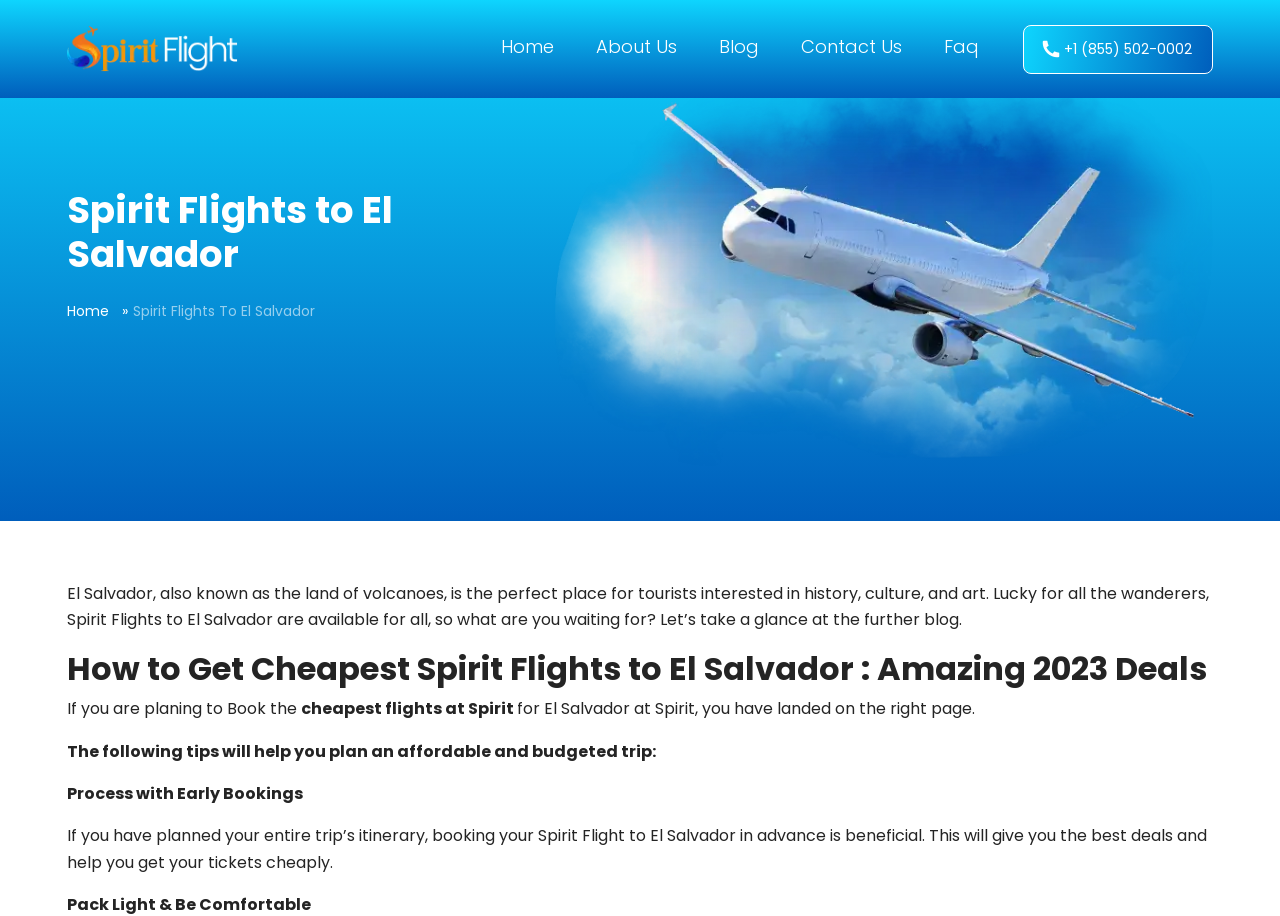Identify the bounding box for the described UI element. Provide the coordinates in (top-left x, top-left y, bottom-right x, bottom-right y) format with values ranging from 0 to 1: cheapest flights at Spirit

[0.235, 0.761, 0.402, 0.786]